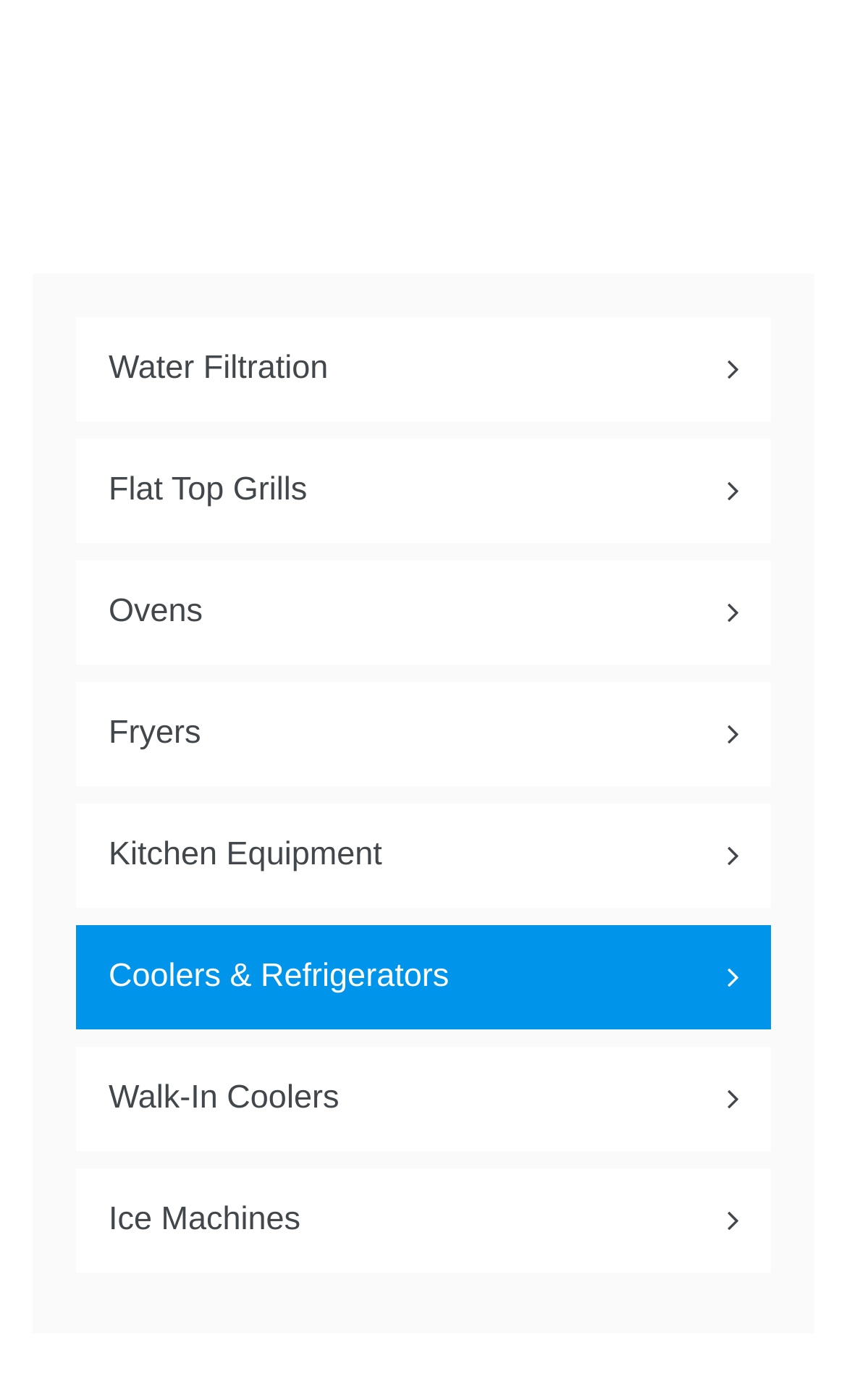Find the bounding box of the element with the following description: "Walk-In Coolers". The coordinates must be four float numbers between 0 and 1, formatted as [left, top, right, bottom].

[0.09, 0.748, 0.91, 0.822]